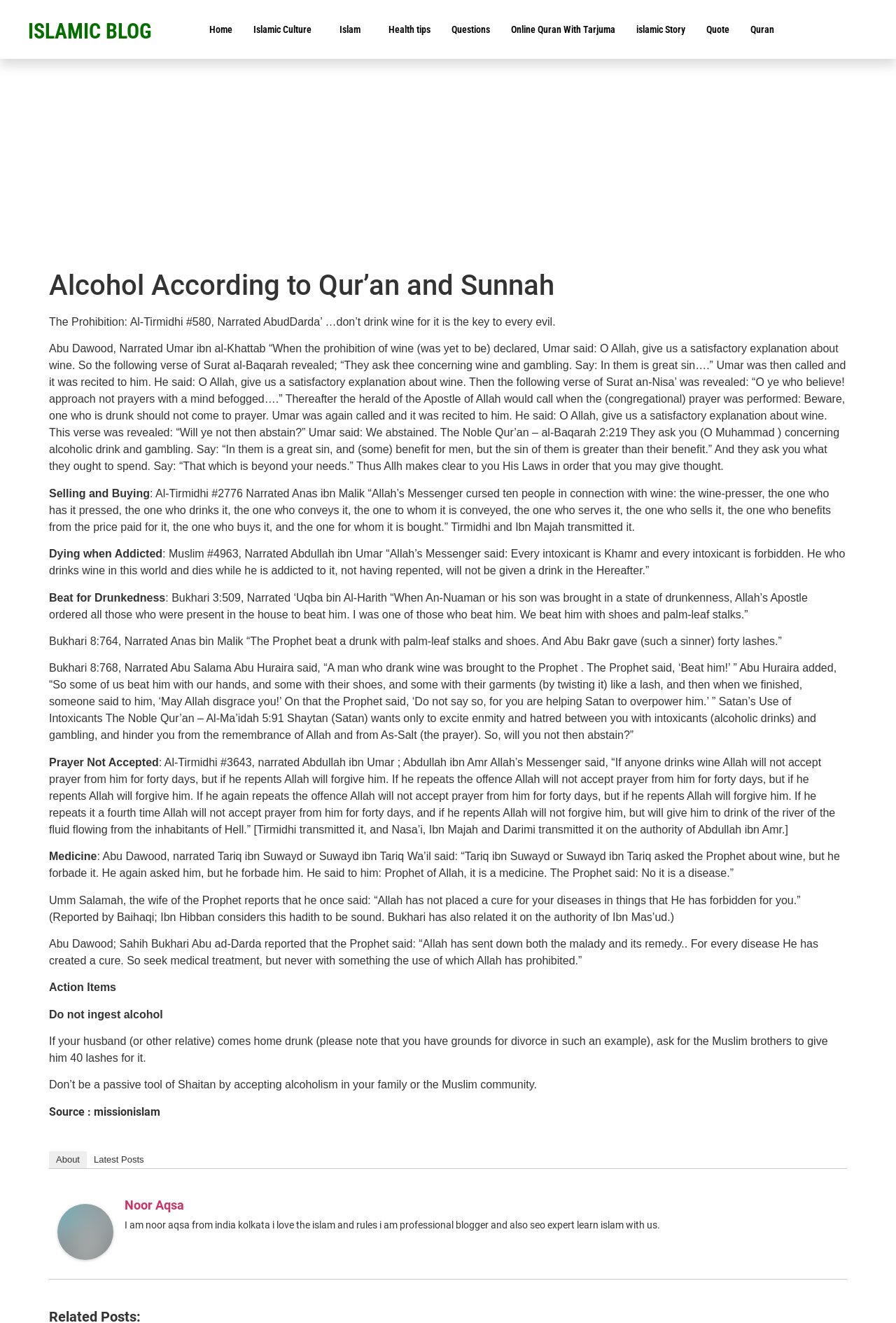What is the consequence of drinking wine according to Abu Dawood?
Using the information presented in the image, please offer a detailed response to the question.

According to the hadith narrated by Abdullah ibn Umar, Allah's Messenger said that every intoxicant is Khamr and every intoxicant is forbidden, and whoever drinks wine in this world and dies while addicted to it, not having repented, will not be given a drink in the Hereafter.